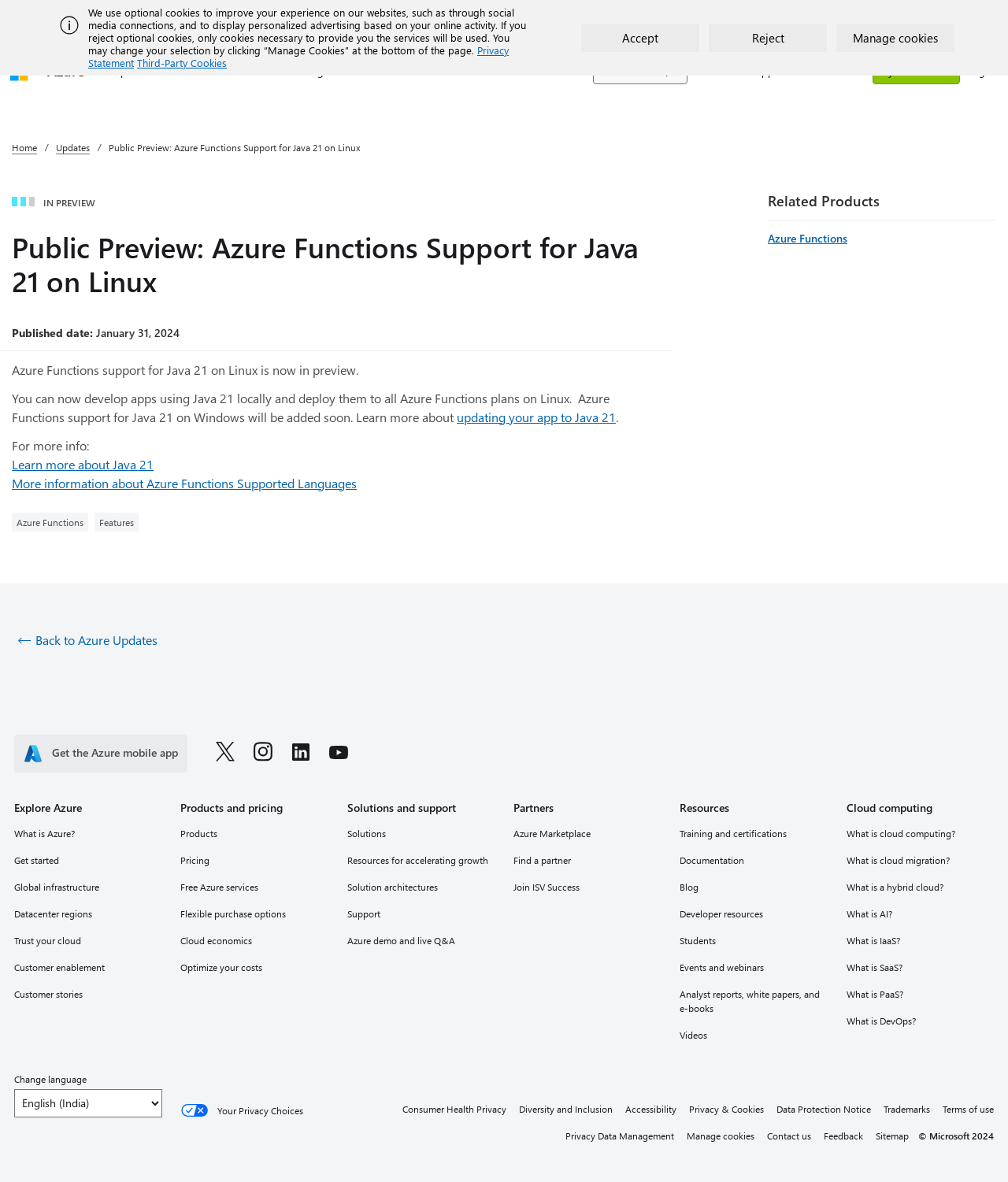Explain the webpage in detail.

This webpage is about Azure Functions supporting Java 21 on Linux, currently in preview. At the top, there is a banner with an image and a message about using optional cookies, along with links to "Privacy Statement" and "Third-Party Cookies". Below this, there are buttons to "Accept", "Reject", or "Manage cookies".

The main navigation menu is located at the top, with links to "Microsoft", "Azure", and several dropdown menus for "Explore", "Products", "Solutions", "Pricing", and "Partners". On the right side, there is a search bar with a textbox and a button.

The main content area is divided into sections. The first section has a heading "Public Preview: Azure Functions Support for Java 21 on Linux" and a subheading "Published date: January 31, 2024". Below this, there is a paragraph of text describing the preview, followed by links to learn more about updating an app to Java 21 and more information about Azure Functions Supported Languages.

The next section is titled "Features", but it appears to be empty. Below this, there is a section titled "Related Products" with a link to "Azure Functions".

At the bottom of the page, there are additional navigation links, including "Get the Azure mobile app", social media links, and a section titled "Explore Azure" with links to various Azure topics. There are also sections for "Products and pricing", "Solutions and support", and "Partners", each with their own set of links.